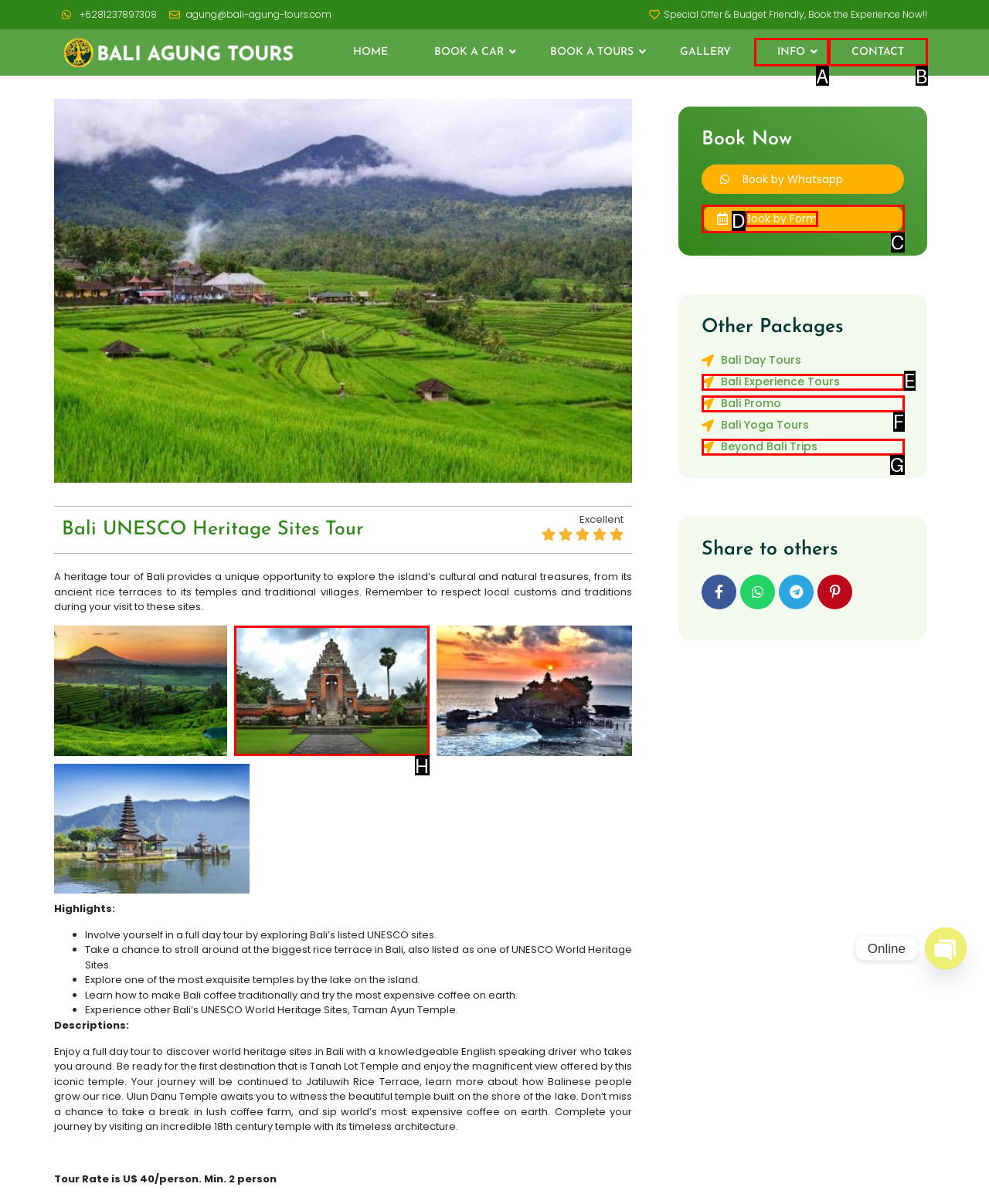Which option is described as follows: Bali Promo
Answer with the letter of the matching option directly.

F